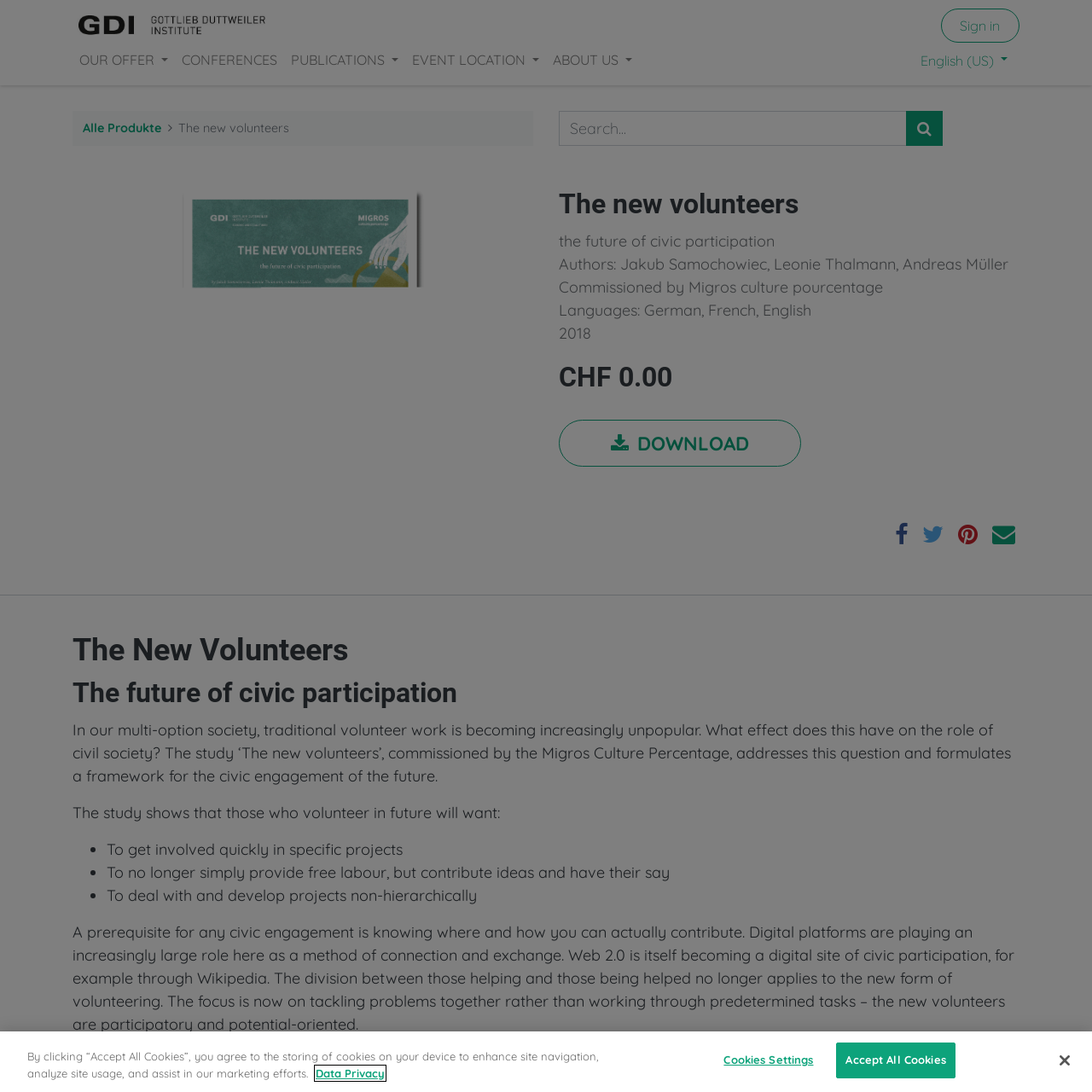Kindly determine the bounding box coordinates for the area that needs to be clicked to execute this instruction: "Click the 'Sign in' link".

[0.862, 0.008, 0.934, 0.039]